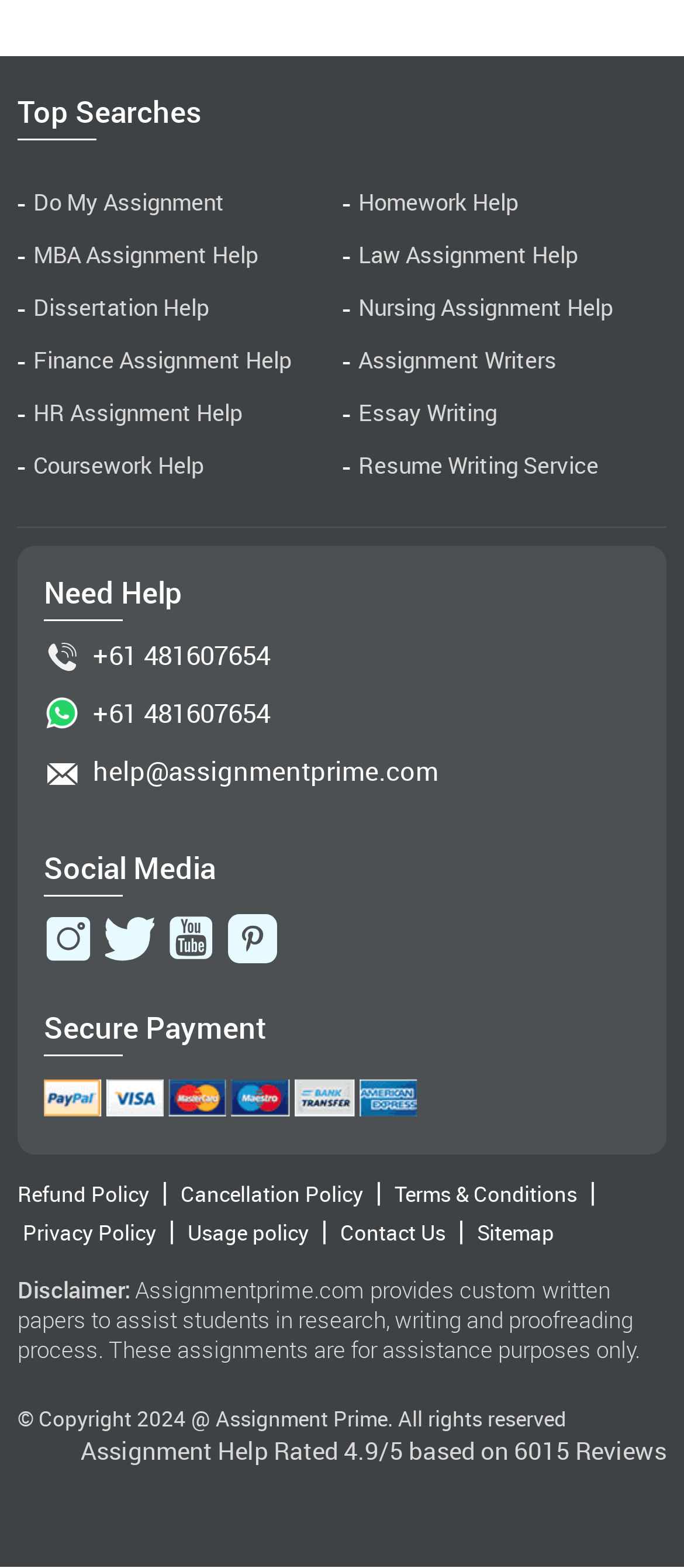What is the rating of Assignment Prime?
We need a detailed and meticulous answer to the question.

The webpage displays a rating of 4.9 out of 5 based on 6015 reviews, indicating a high level of customer satisfaction with Assignment Prime's services.